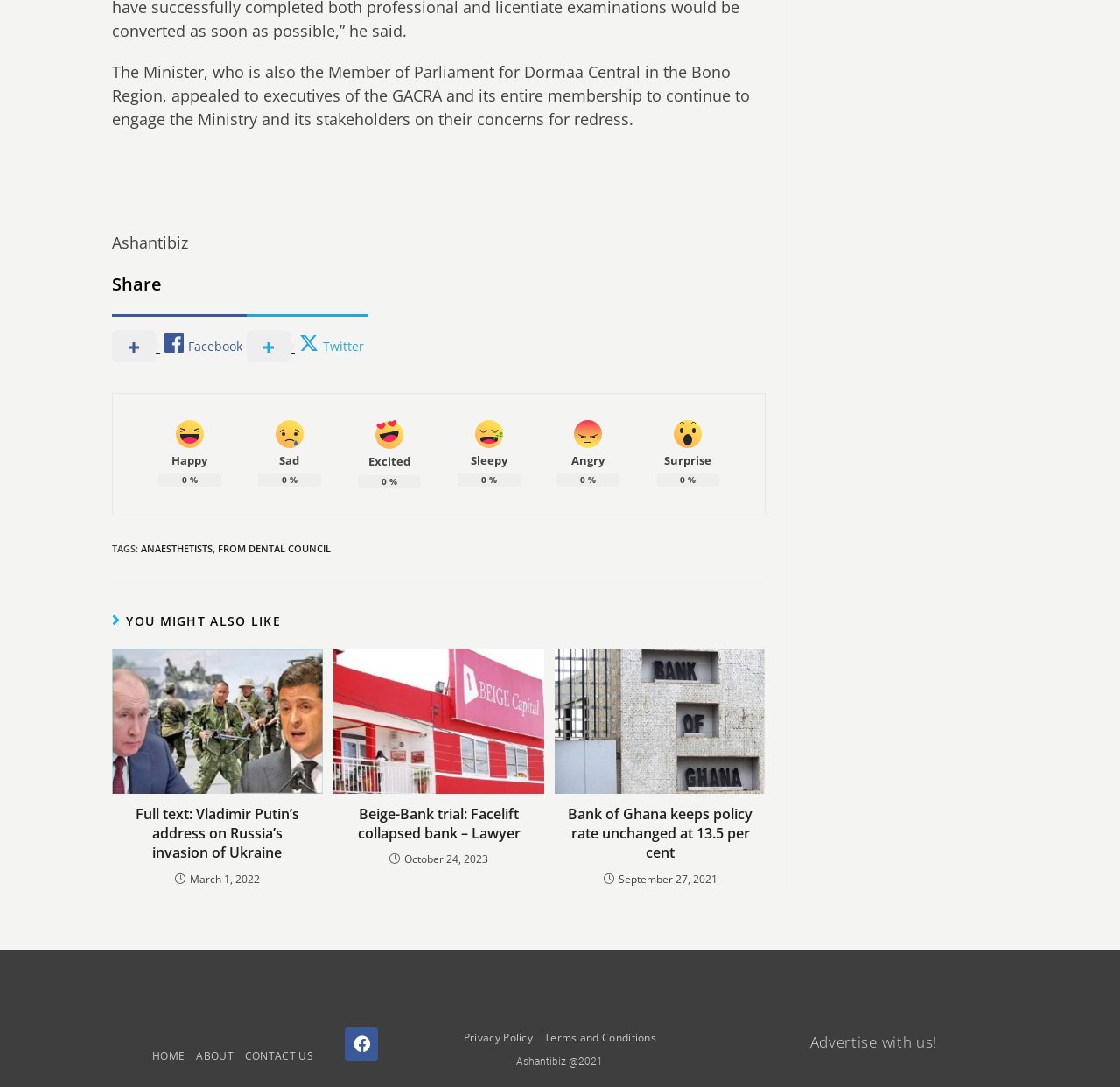Can you show the bounding box coordinates of the region to click on to complete the task described in the instruction: "Check Privacy Policy"?

[0.409, 0.938, 0.481, 0.972]